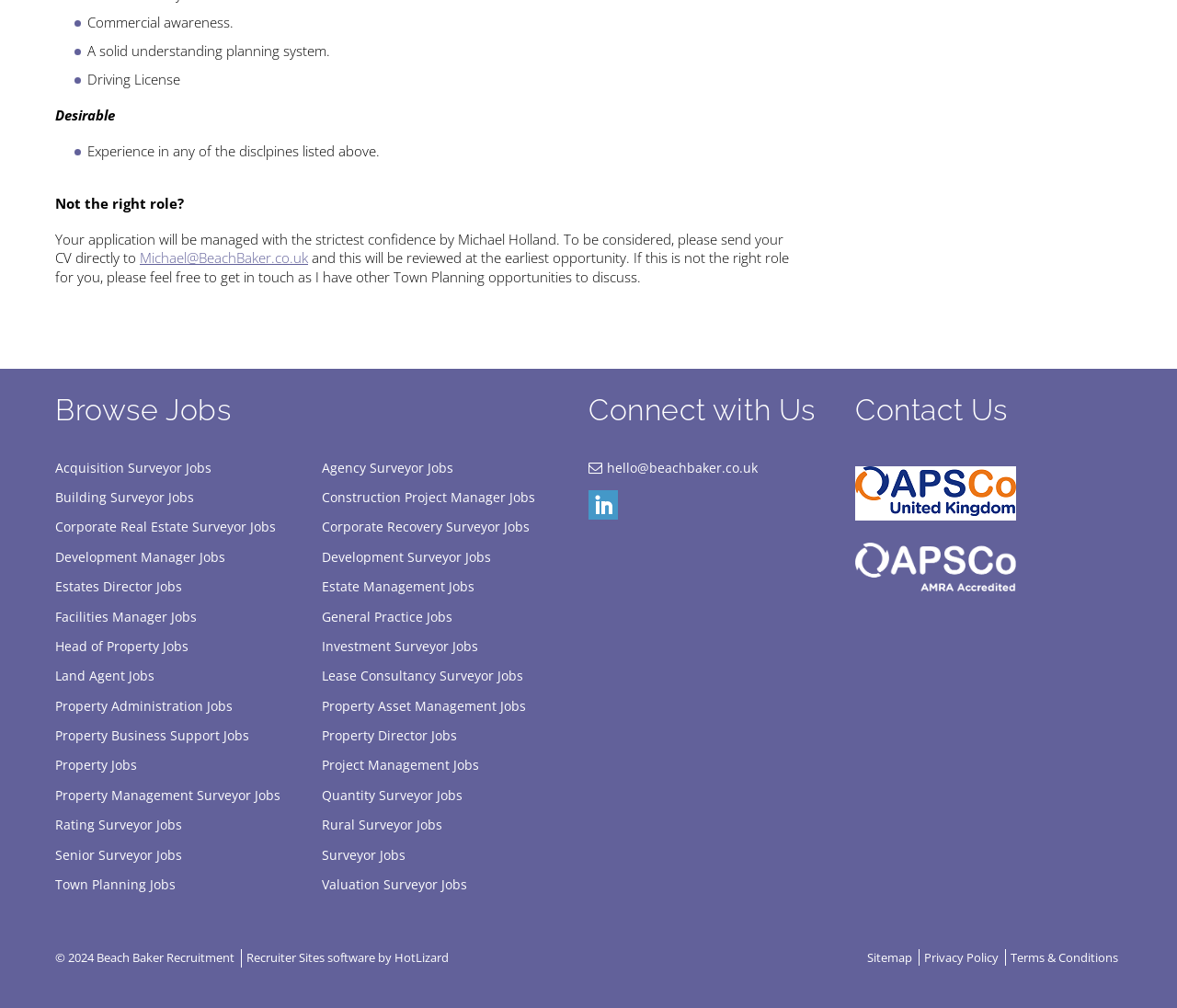Determine the bounding box coordinates of the clickable element to complete this instruction: "Click on the 1 link". Provide the coordinates in the format of four float numbers between 0 and 1, [left, top, right, bottom].

None